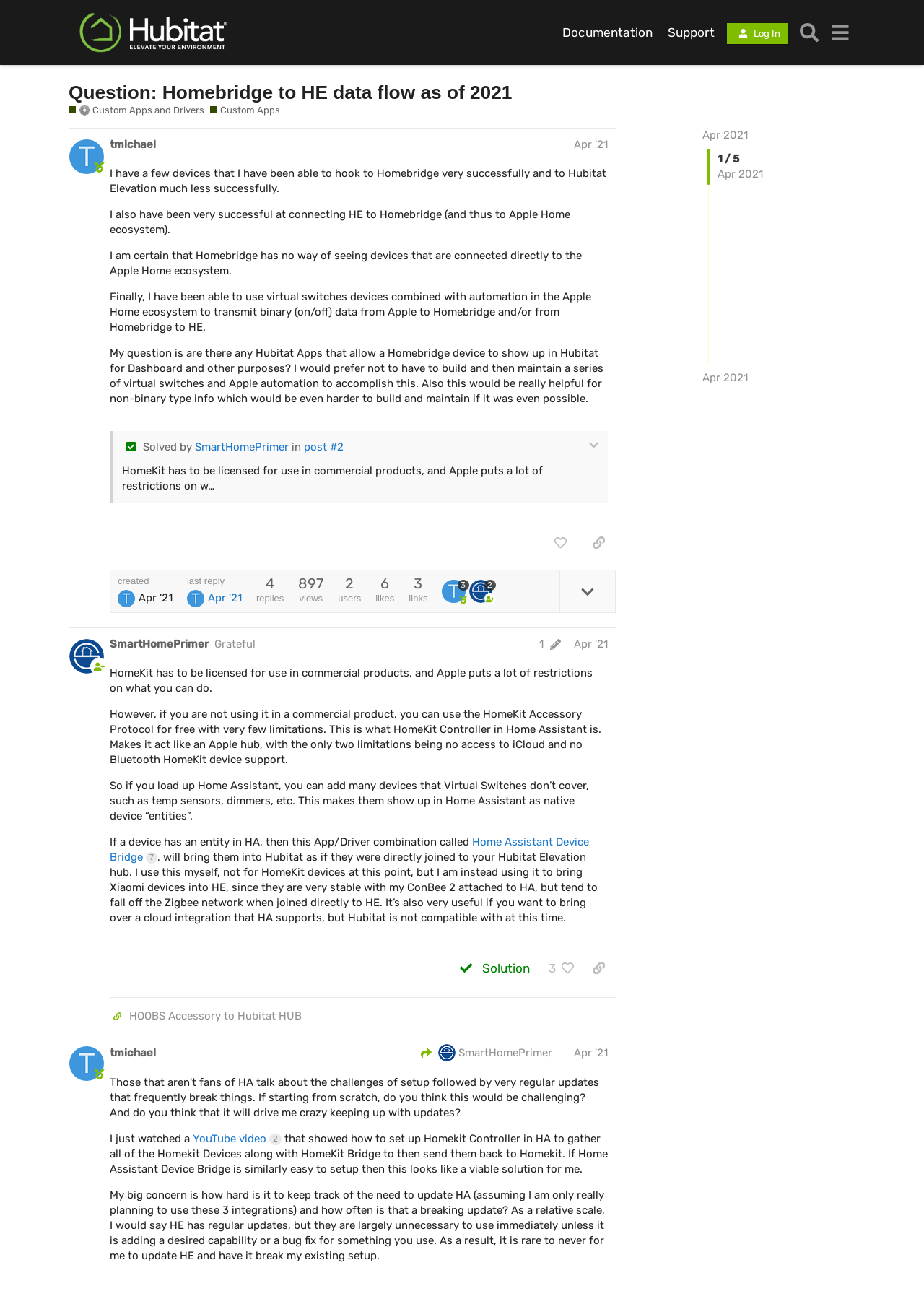Find the headline of the webpage and generate its text content.

Question: Homebridge to HE data flow as of 2021